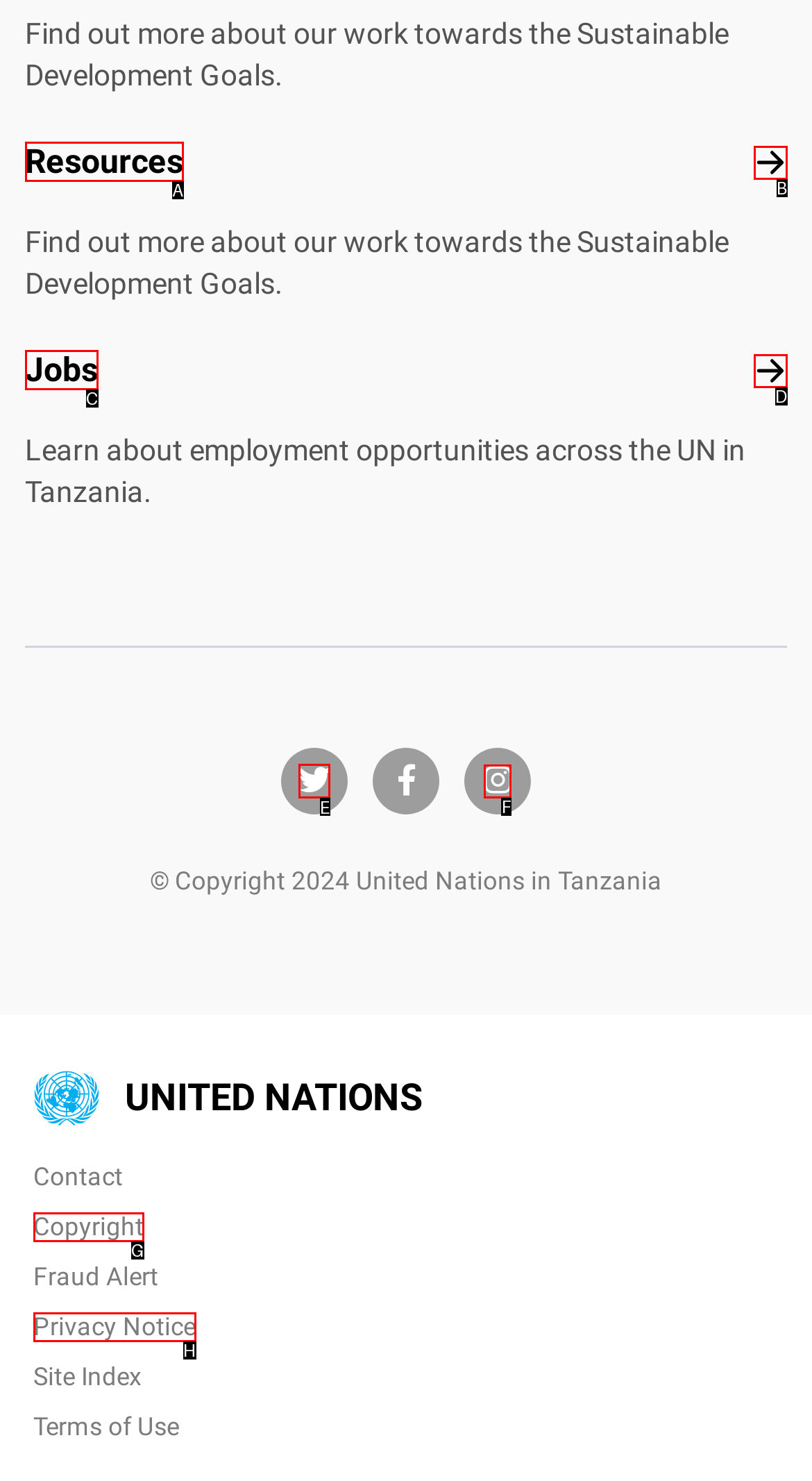Given the task: Click the 'Close ×' button, tell me which HTML element to click on.
Answer with the letter of the correct option from the given choices.

None